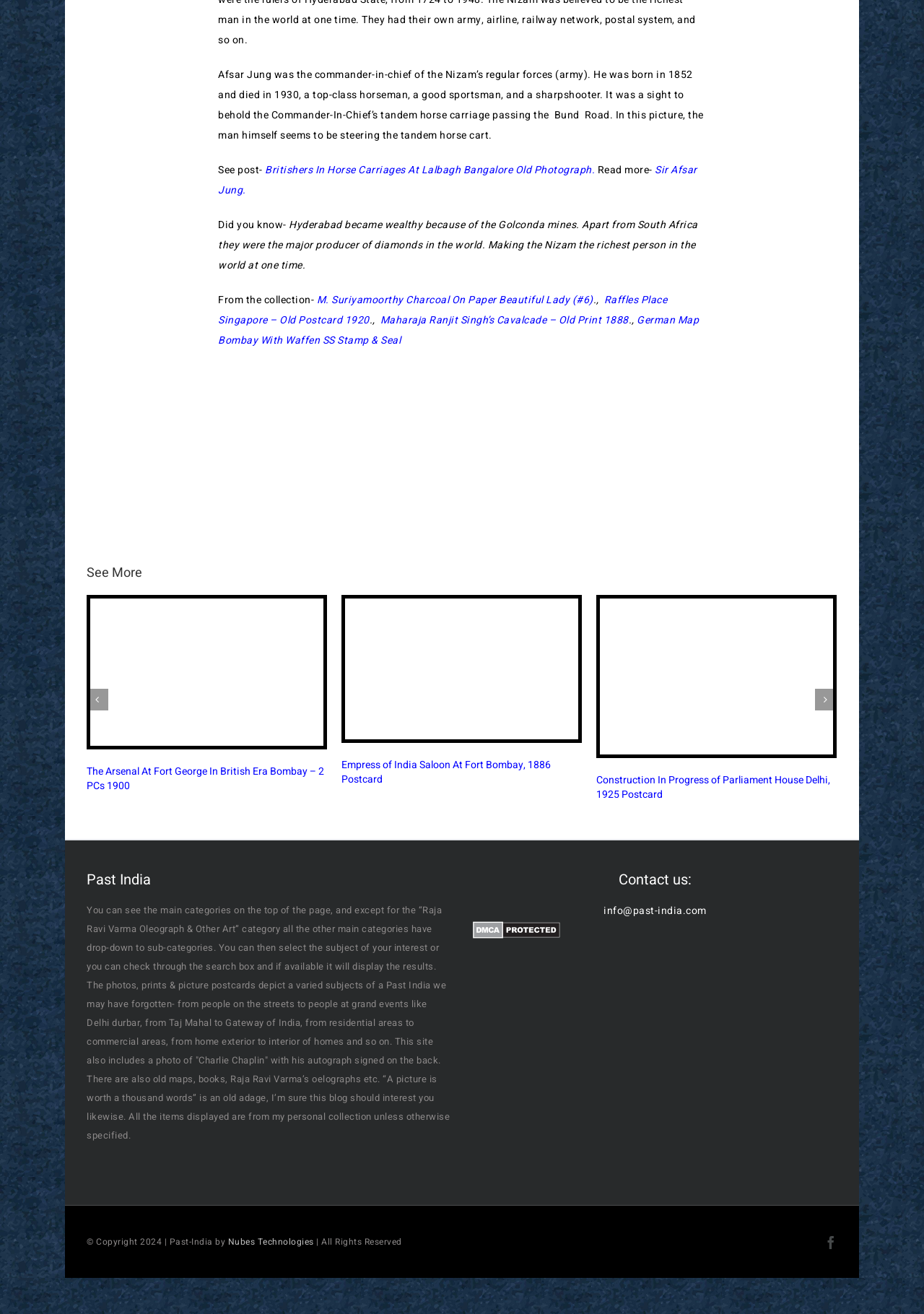Give a concise answer using one word or a phrase to the following question:
Who was the commander-in-chief of the Nizam’s regular forces?

Afsar Jung